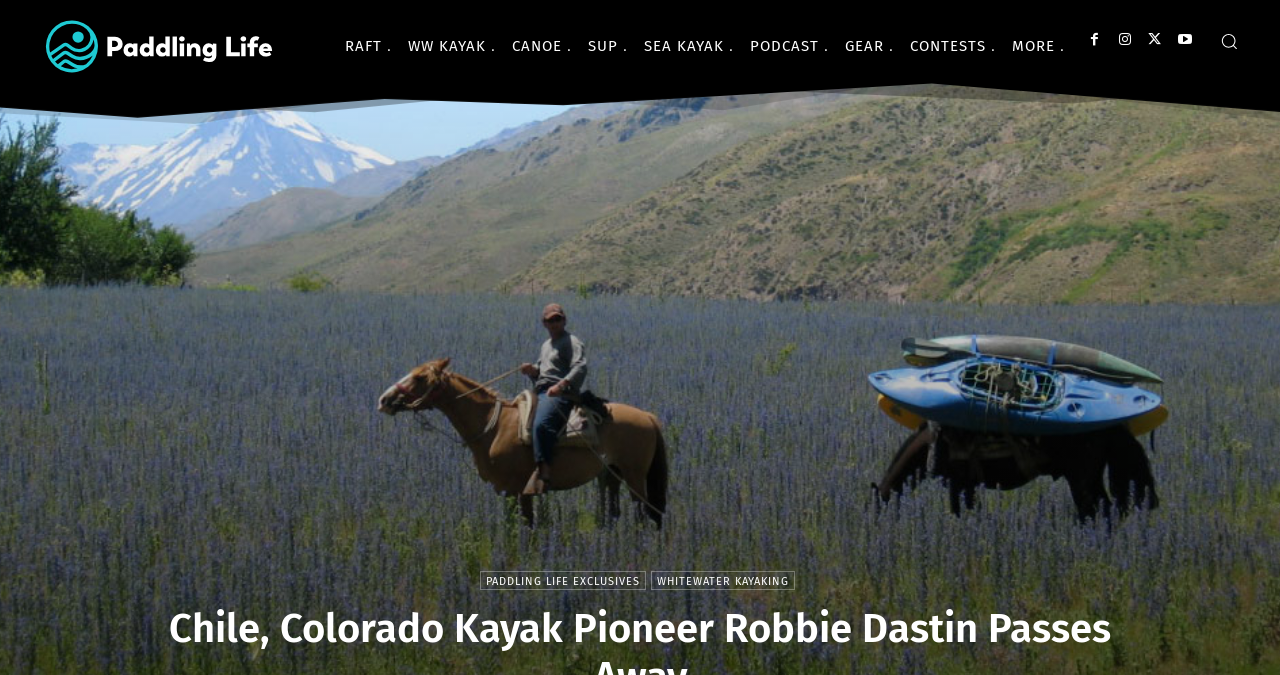Elaborate on the webpage's design and content in a detailed caption.

The webpage is about Paddling Life, a platform focused on kayaking and related activities. At the top left, there is a logo of Paddling Life, accompanied by a link to the website. Below the logo, there is a row of links to different categories, including RAFT, WW KAYAK, CANOE, SUP, SEA KAYAK, PODCAST, GEAR, CONTESTS, and MORE. These links are evenly spaced and take up the entire width of the page.

On the top right, there is a search button with a magnifying glass icon. Next to the search button, there are four social media links, represented by icons.

Below the top section, there is a large banner image that spans the entire width of the page. The image is likely related to kayaking or paddling.

Further down, there is a section with two columns of links. The left column has links to PADDLING LIFE EXCLUSIVES and WHITEWATER KAYAKING, while the right column has the same categories as the top row, but with slightly different formatting.

The webpage is mourning the loss of Robbie Dastin, a pioneering paddler from Chile and Colorado, as indicated by the meta description. The content of the webpage is likely a tribute to Robbie Dastin, with articles and stories about his life and achievements in the kayaking community.